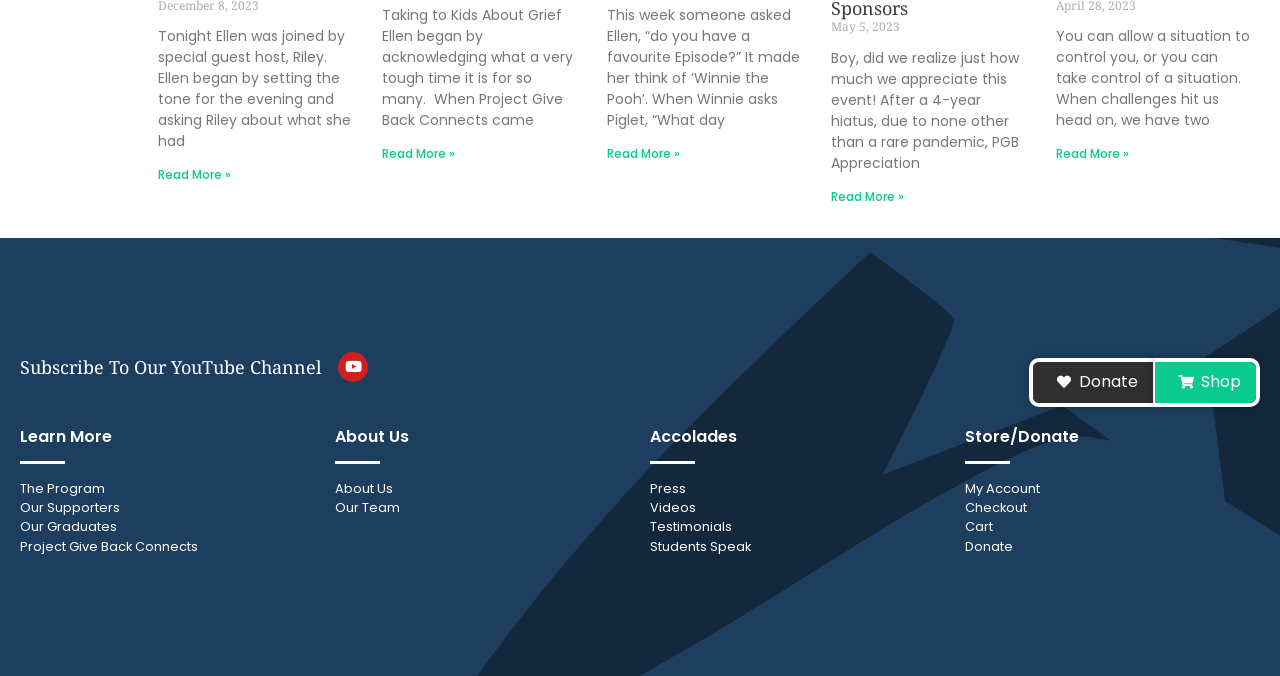Please identify the bounding box coordinates of the area that needs to be clicked to fulfill the following instruction: "Donate to Project Give Back."

[0.804, 0.529, 0.902, 0.602]